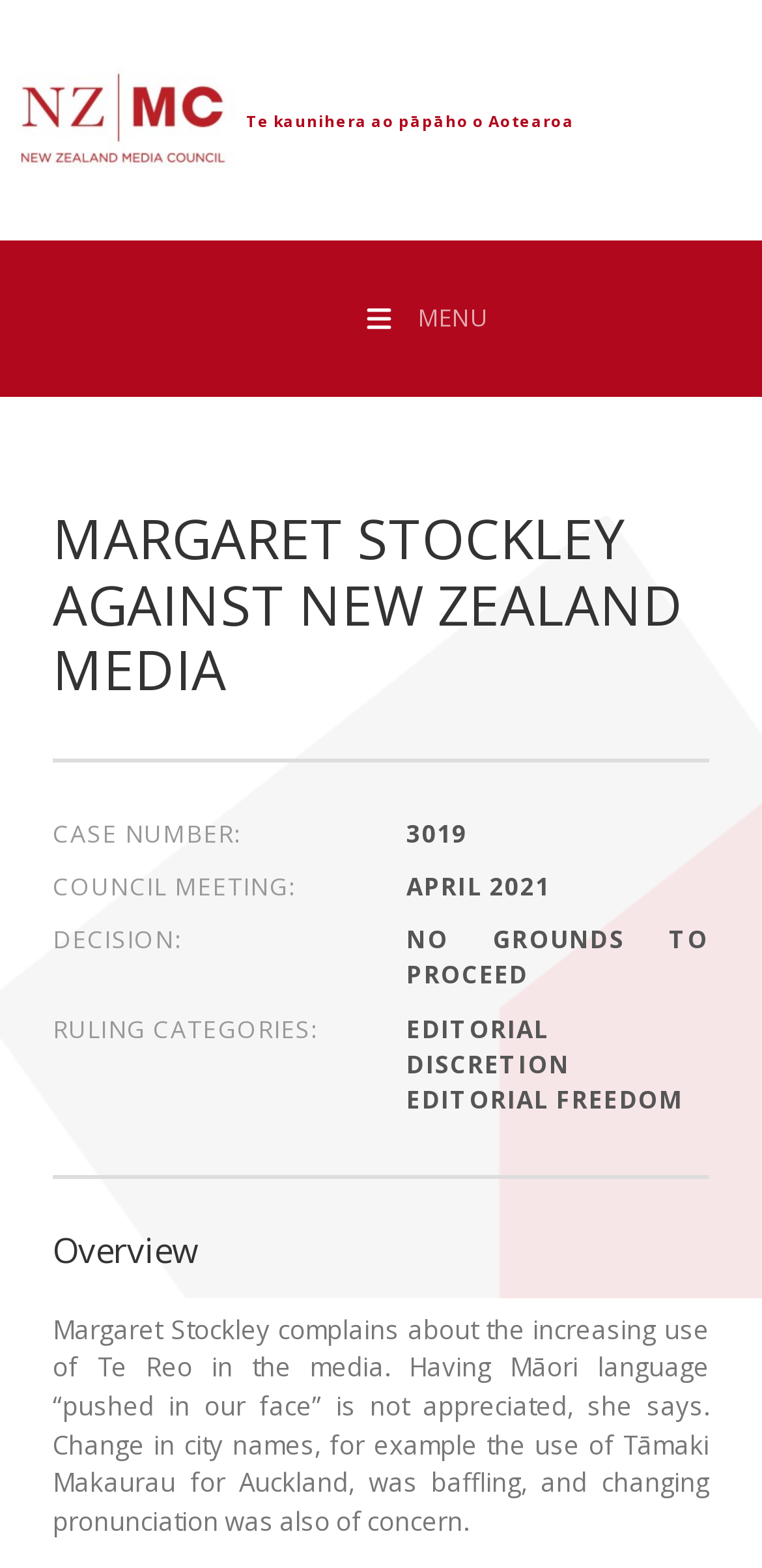Produce an elaborate caption capturing the essence of the webpage.

The webpage appears to be a case decision page from the New Zealand Media Council. At the top left corner, there is a logo of the New Zealand Media Council, accompanied by a link with the same name. Next to the logo, there is a button to open mobile navigation. 

Below the logo, there is a heading that reads "MARGARET STOCKLEY AGAINST NEW ZEALAND MEDIA", which is likely the title of the case. Underneath the heading, there are several lines of text that provide details about the case, including the case number, council meeting date, decision, and ruling categories. 

Further down the page, there is another heading that reads "Overview", followed by a paragraph of text that summarizes the case. The text explains that Margaret Stockley complained about the increasing use of Te Reo in the media, specifically citing the use of Māori language and changing pronunciation as concerns.